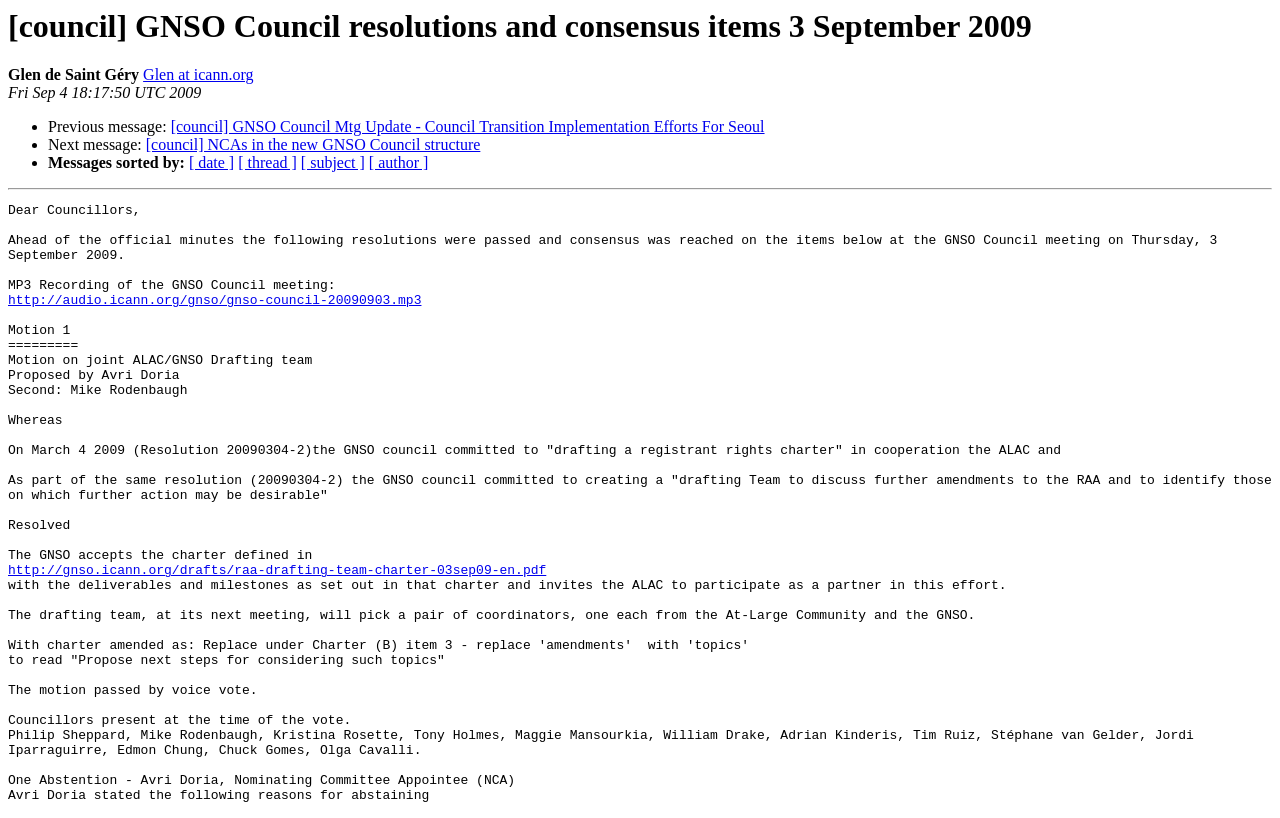What is the format of the MP3 recording?
Refer to the image and provide a one-word or short phrase answer.

MP3